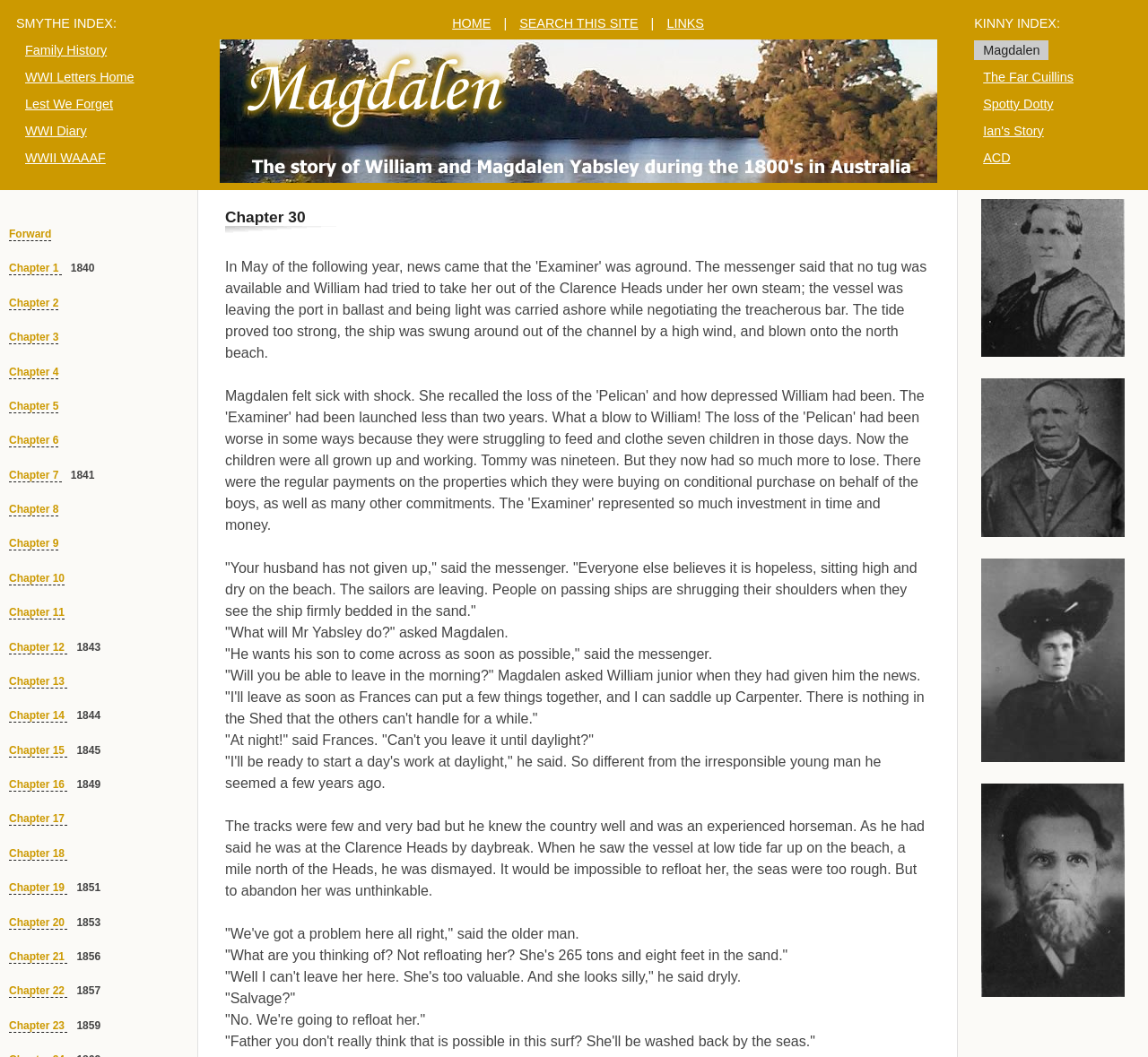What is the name of the family history website?
Using the information from the image, give a concise answer in one word or a short phrase.

Magdalen Yabsley Kinny Family History Australia